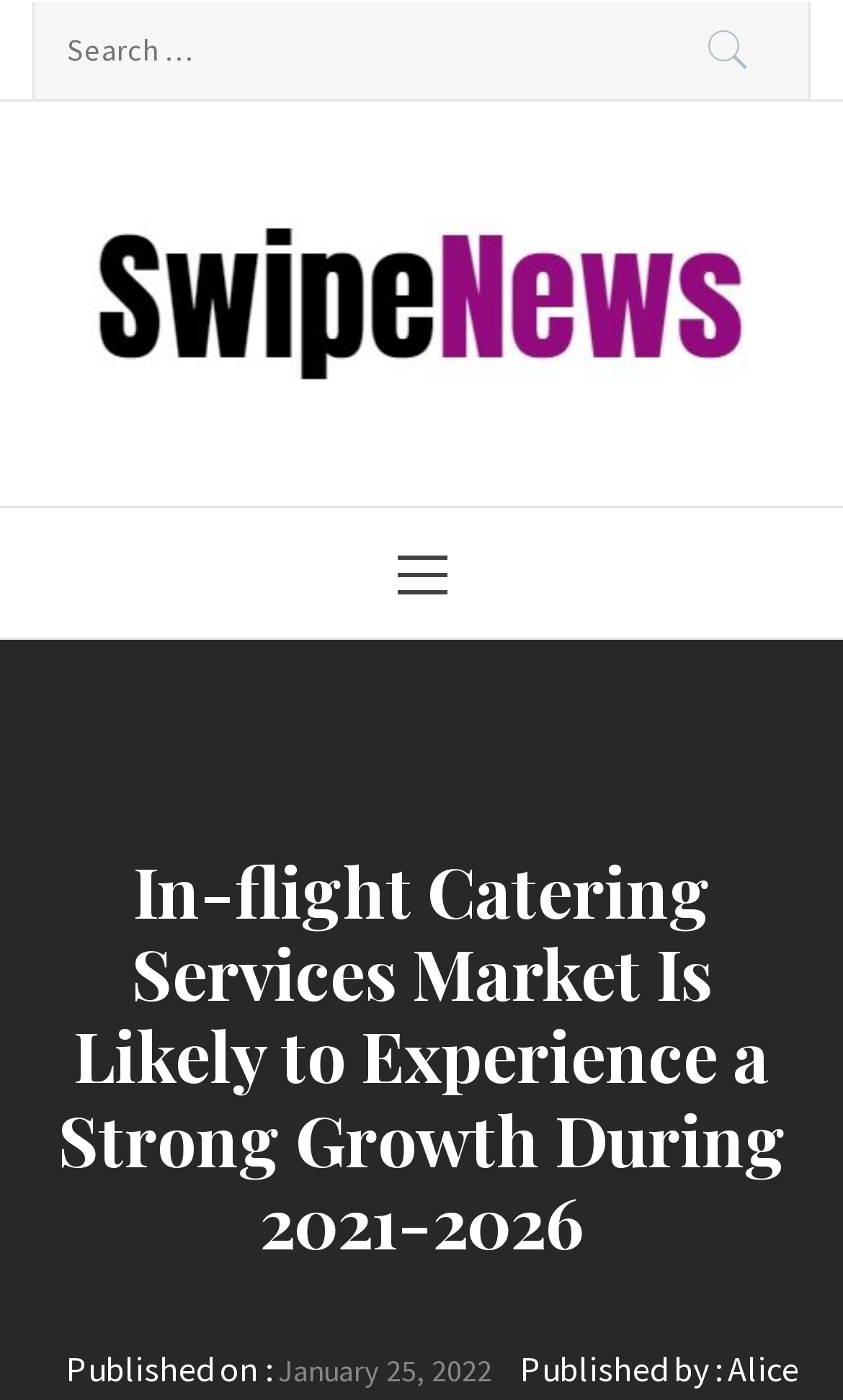What is the name of the news website?
Using the picture, provide a one-word or short phrase answer.

Swipe News